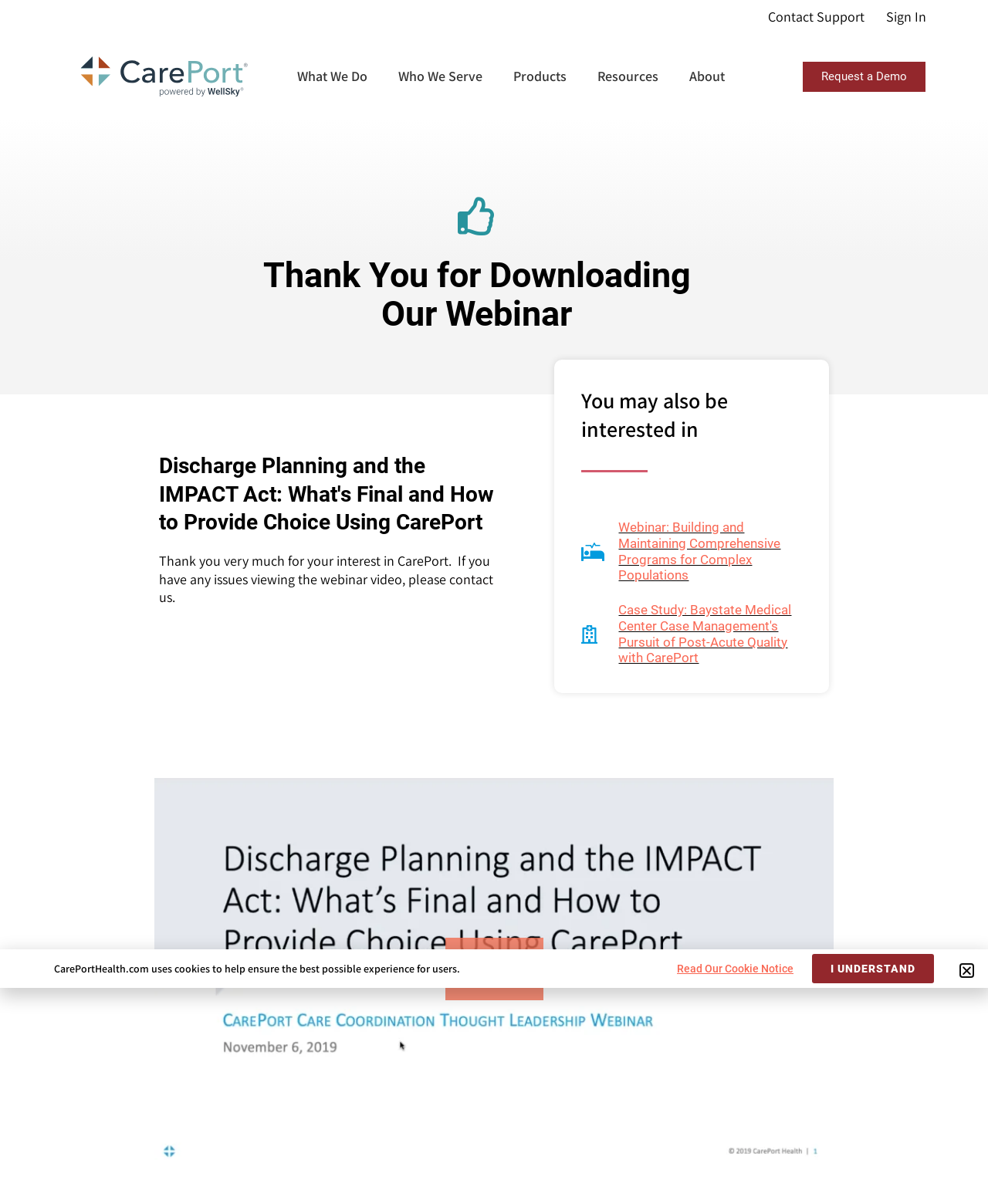Please locate the bounding box coordinates of the element that needs to be clicked to achieve the following instruction: "Click Case Study: Baystate Medical Center Case Management's Pursuit of Post-Acute Quality with CarePort". The coordinates should be four float numbers between 0 and 1, i.e., [left, top, right, bottom].

[0.589, 0.5, 0.812, 0.553]